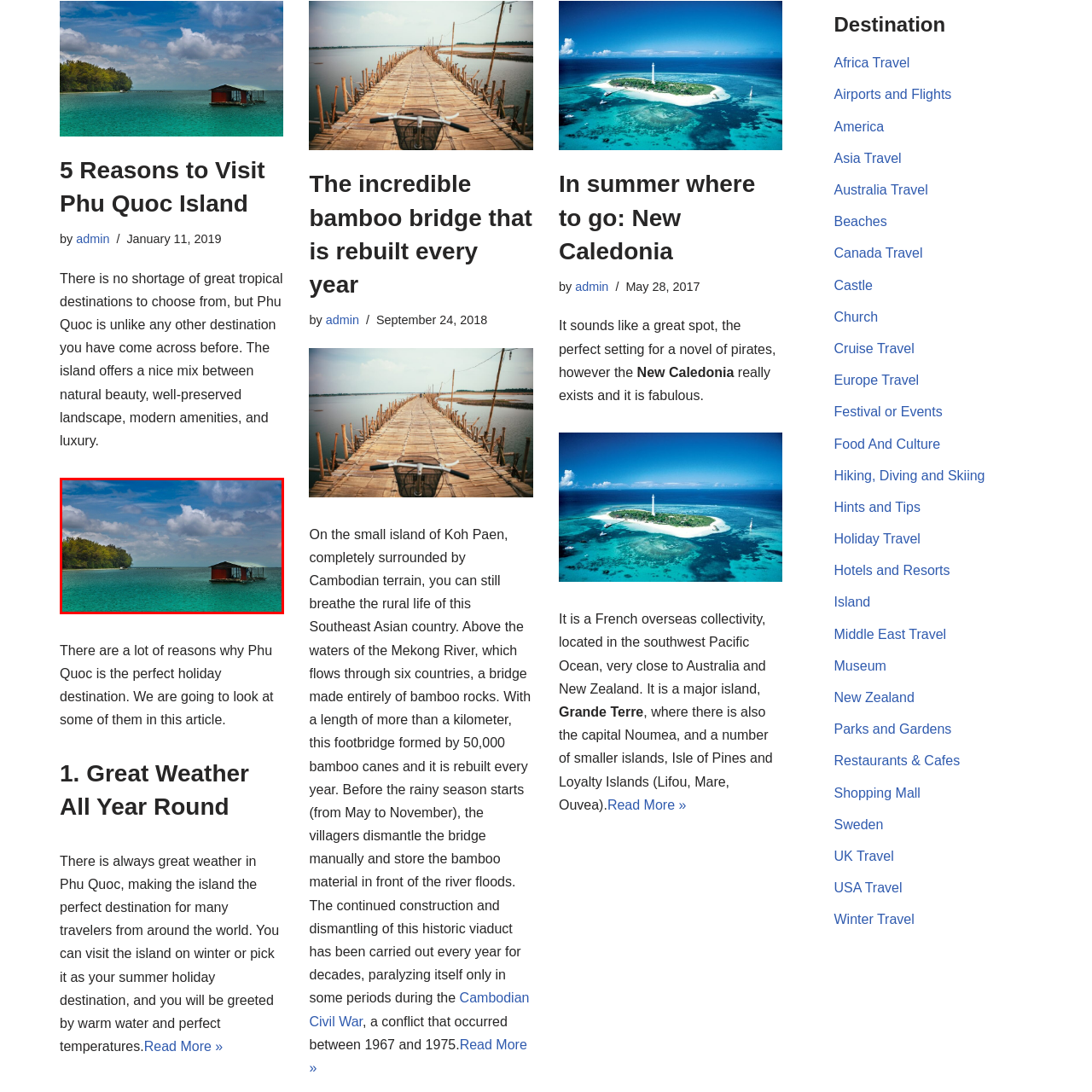Offer an in-depth description of the image encased within the red bounding lines.

The image showcases the tranquil beauty of Phu Quoc Island, featuring a solitary red fishing hut resting on clear turquoise waters. Surrounded by lush green trees lining the shore, this picturesque scene is adorned with a vibrant blue sky adorned with fluffy white clouds, creating a serene atmosphere typical of tropical paradises. The contrast between the vibrant colours of the hut and the calm water embodies the island's natural charm, inviting visitors to explore its scenic landscapes and enjoy a peaceful escape. This captivating destination is often highlighted for its blend of natural beauty and modern amenities, making it a must-visit for travelers seeking relaxation and adventure in a stunning setting.